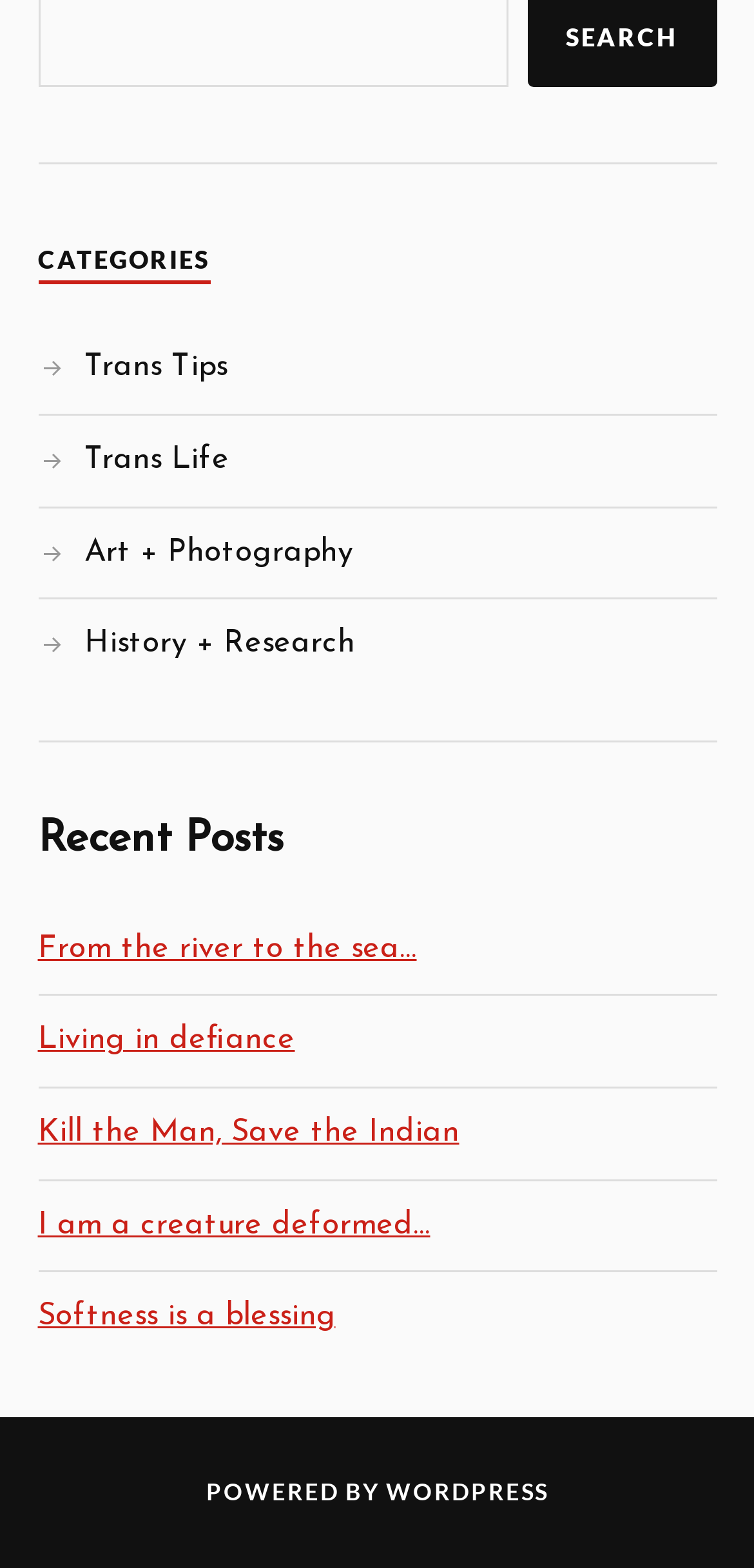Using the information in the image, could you please answer the following question in detail:
What is the second category listed?

The second category listed is 'Trans Life' which is a link element located at the top of the webpage, indicating that it is one of the main categories of the website.